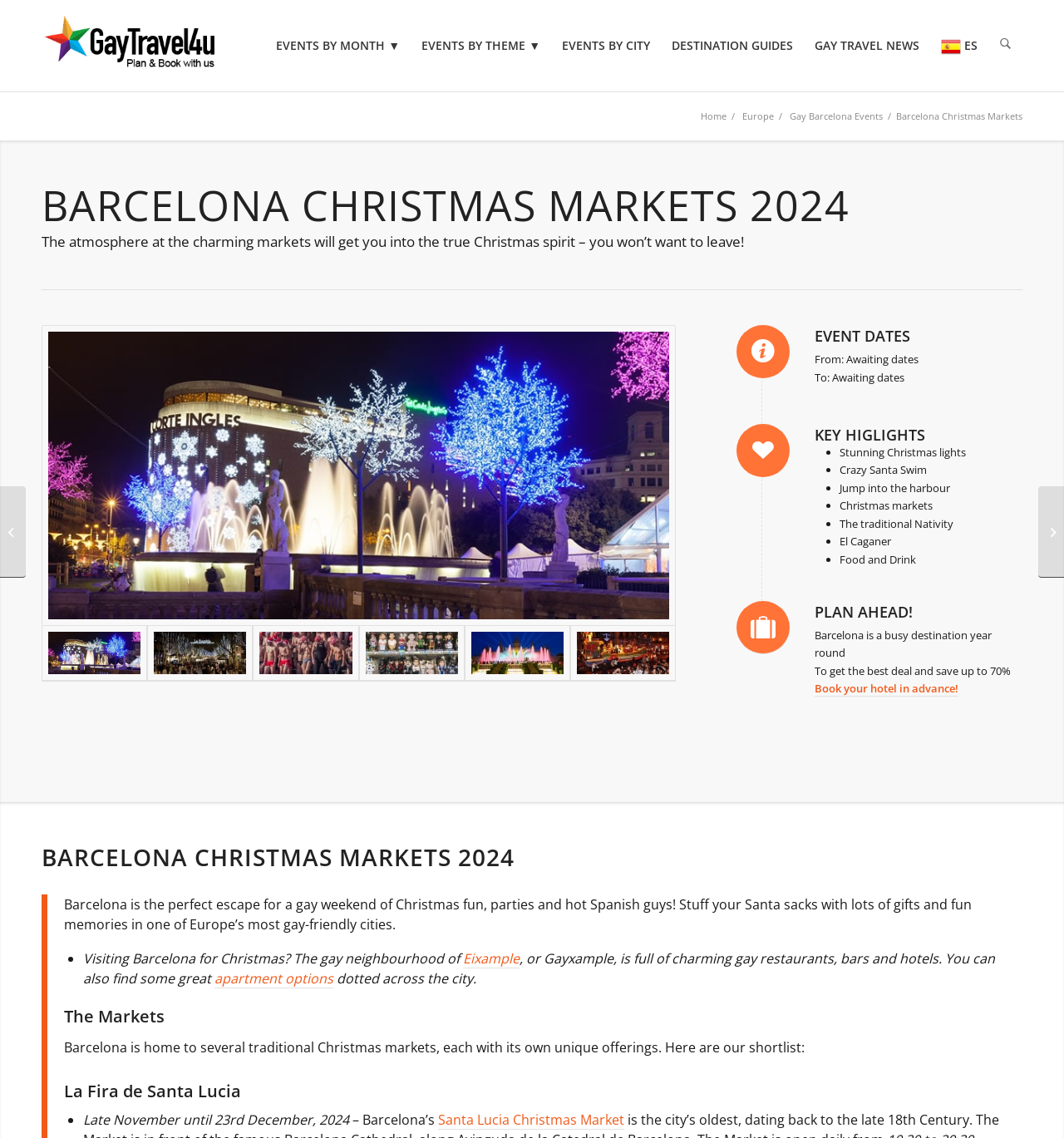Please find the bounding box coordinates (top-left x, top-left y, bottom-right x, bottom-right y) in the screenshot for the UI element described as follows: Book your hotel in advance!

[0.766, 0.598, 0.901, 0.612]